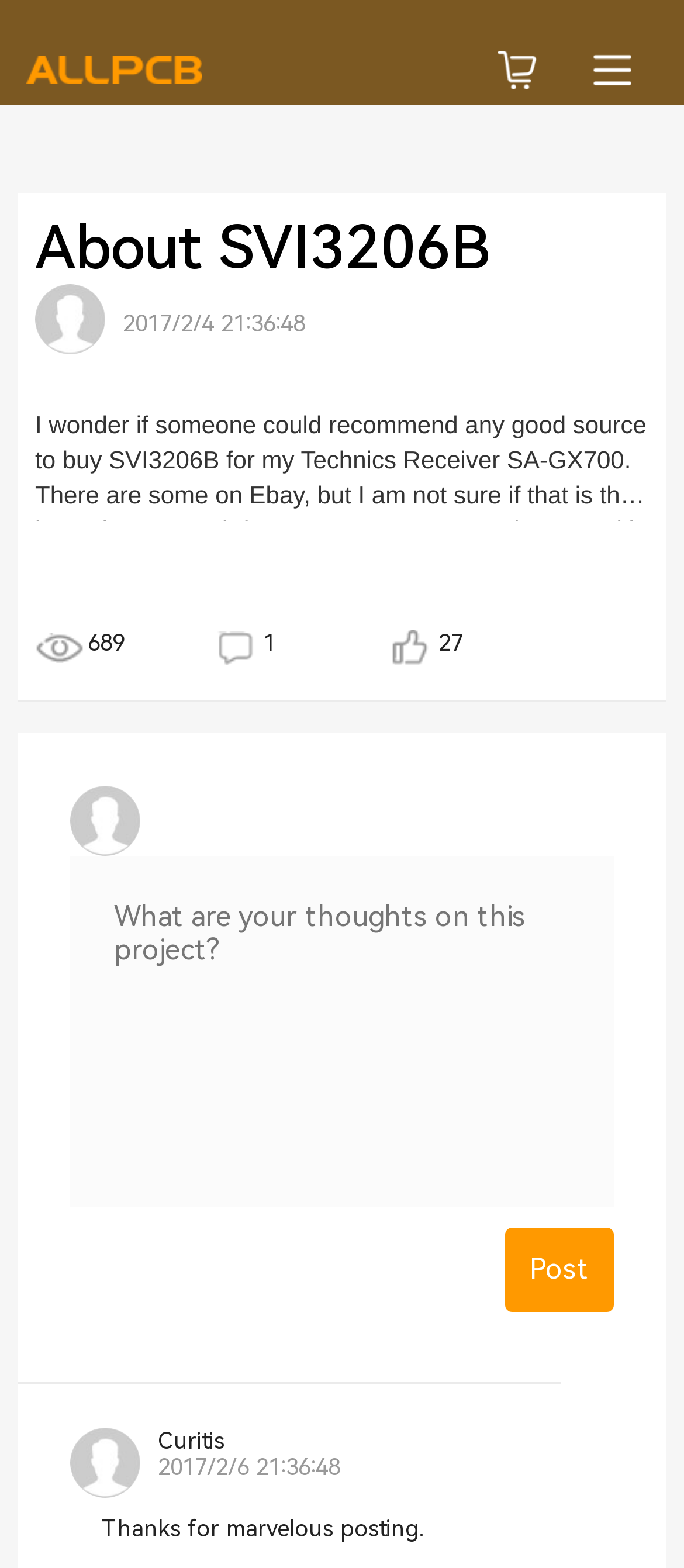Locate and provide the bounding box coordinates for the HTML element that matches this description: "27".

[0.564, 0.407, 0.677, 0.417]